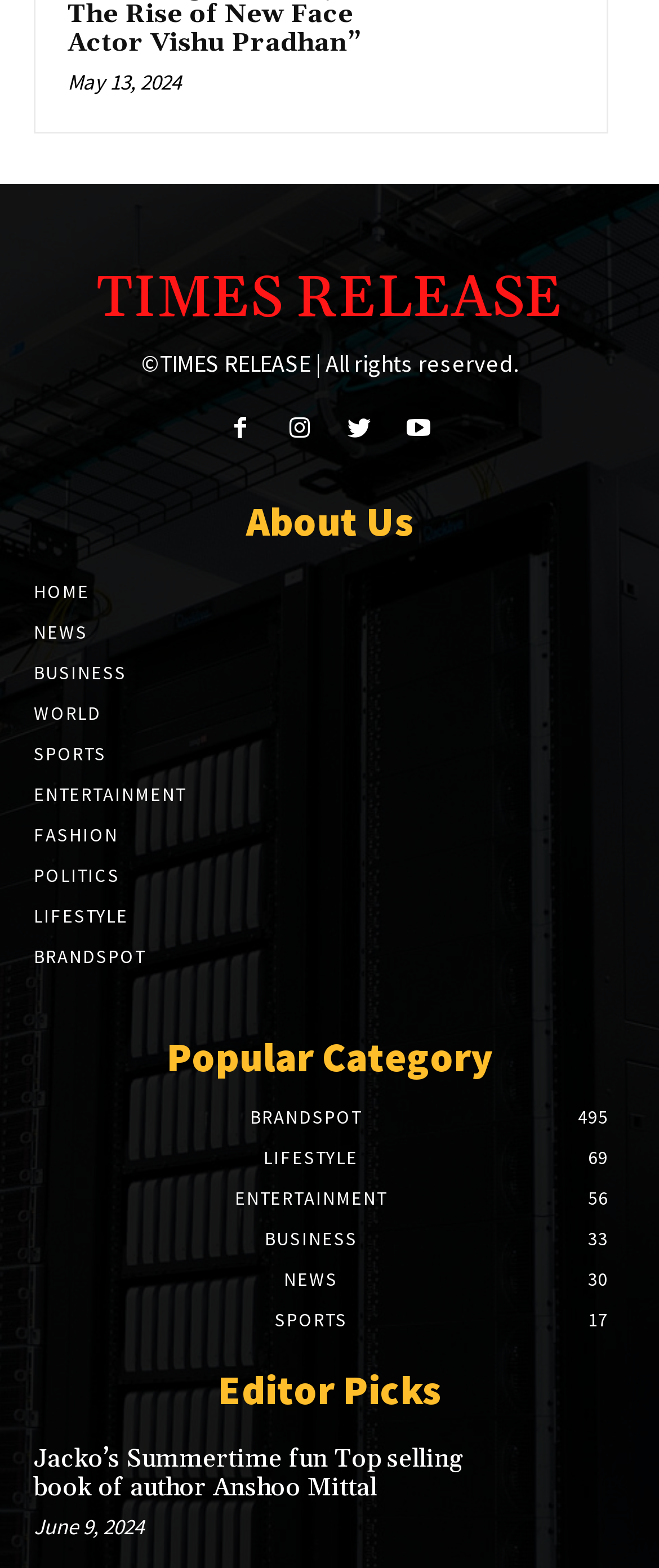Refer to the image and answer the question with as much detail as possible: What is the category with the most items?

The category with the most items is determined by looking at the links under the 'Popular Category' heading. The link 'BRANDSPOT 495' has the highest number, indicating that BRANDSPOT is the category with the most items.